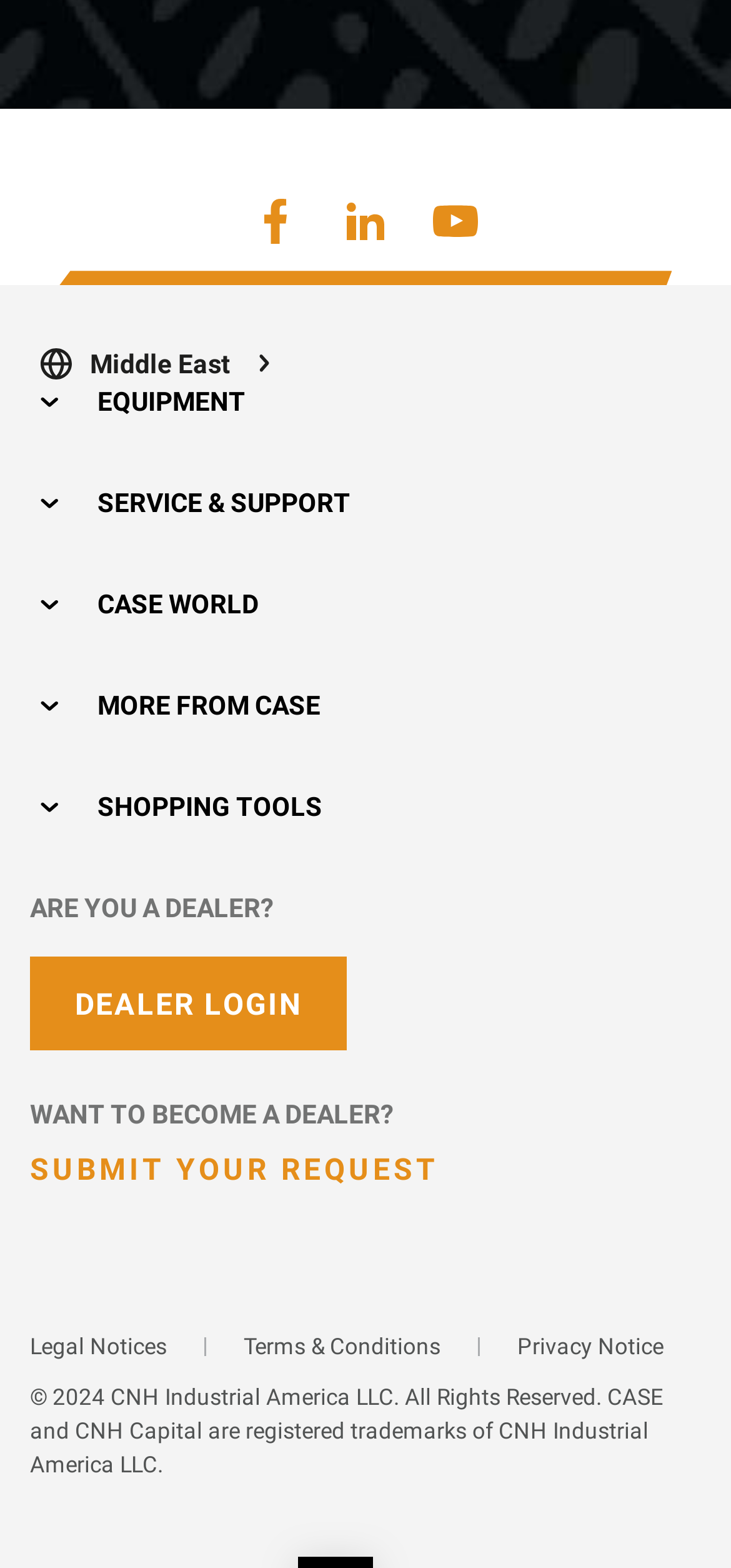Find the bounding box coordinates of the area that needs to be clicked in order to achieve the following instruction: "Share on Facebook". The coordinates should be specified as four float numbers between 0 and 1, i.e., [left, top, right, bottom].

[0.346, 0.127, 0.408, 0.156]